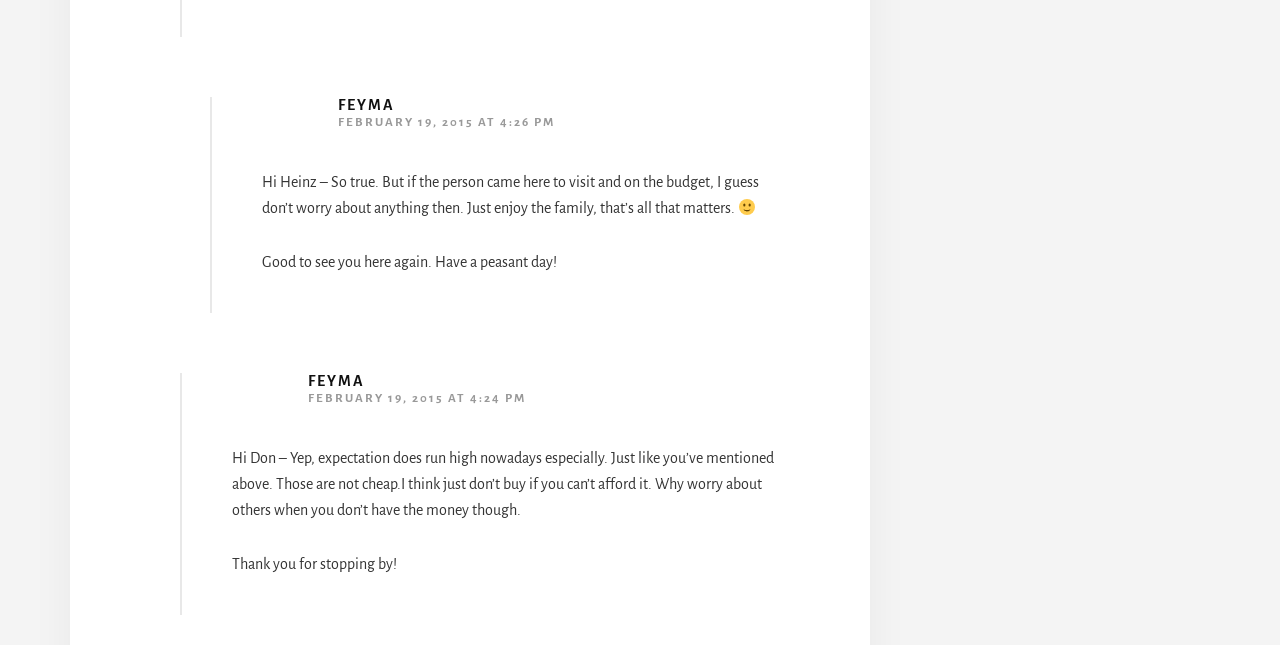Determine the bounding box coordinates for the HTML element described here: "Feyma".

[0.241, 0.579, 0.285, 0.604]